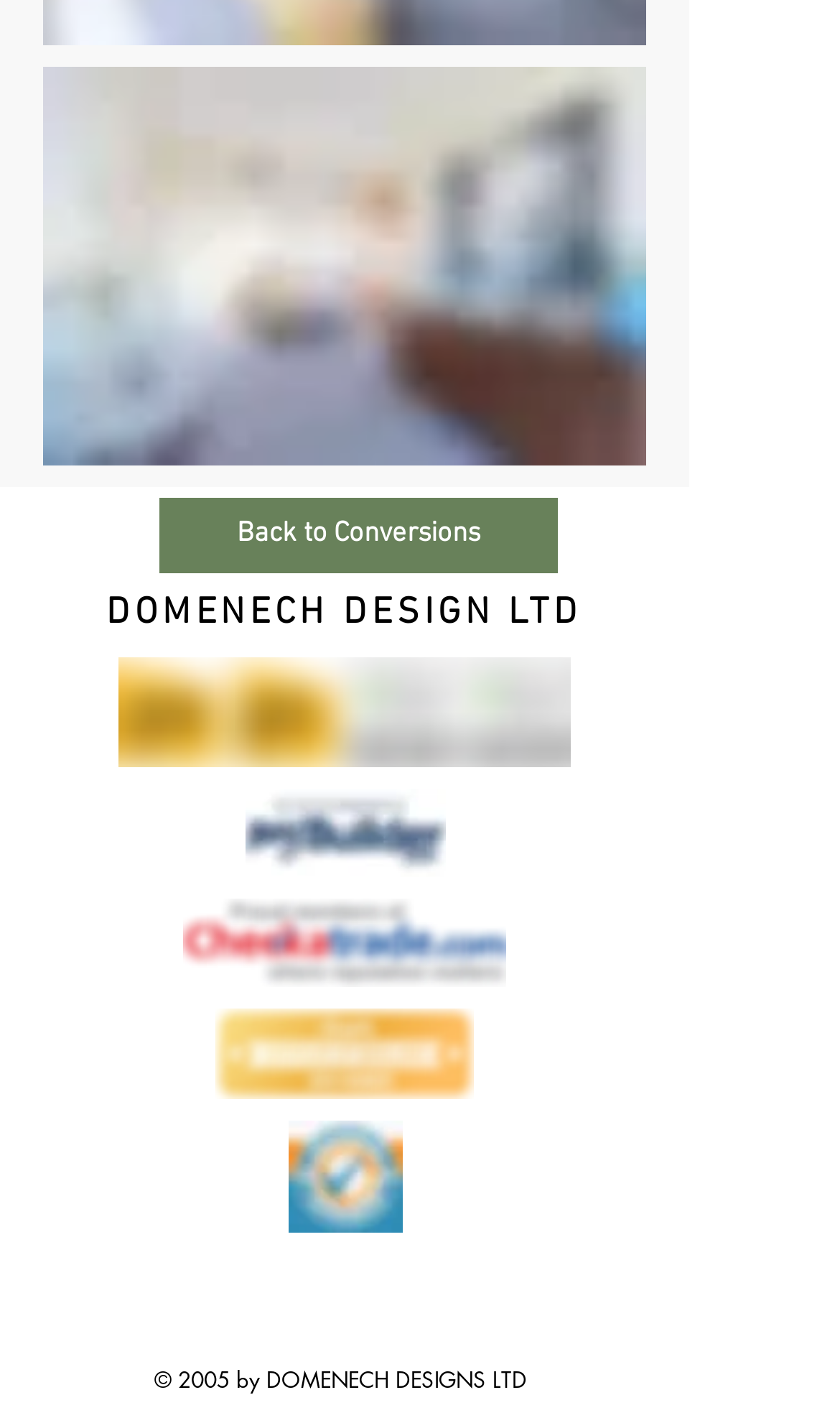Calculate the bounding box coordinates for the UI element based on the following description: "aria-label="Twitter"". Ensure the coordinates are four float numbers between 0 and 1, i.e., [left, top, right, bottom].

[0.297, 0.884, 0.387, 0.937]